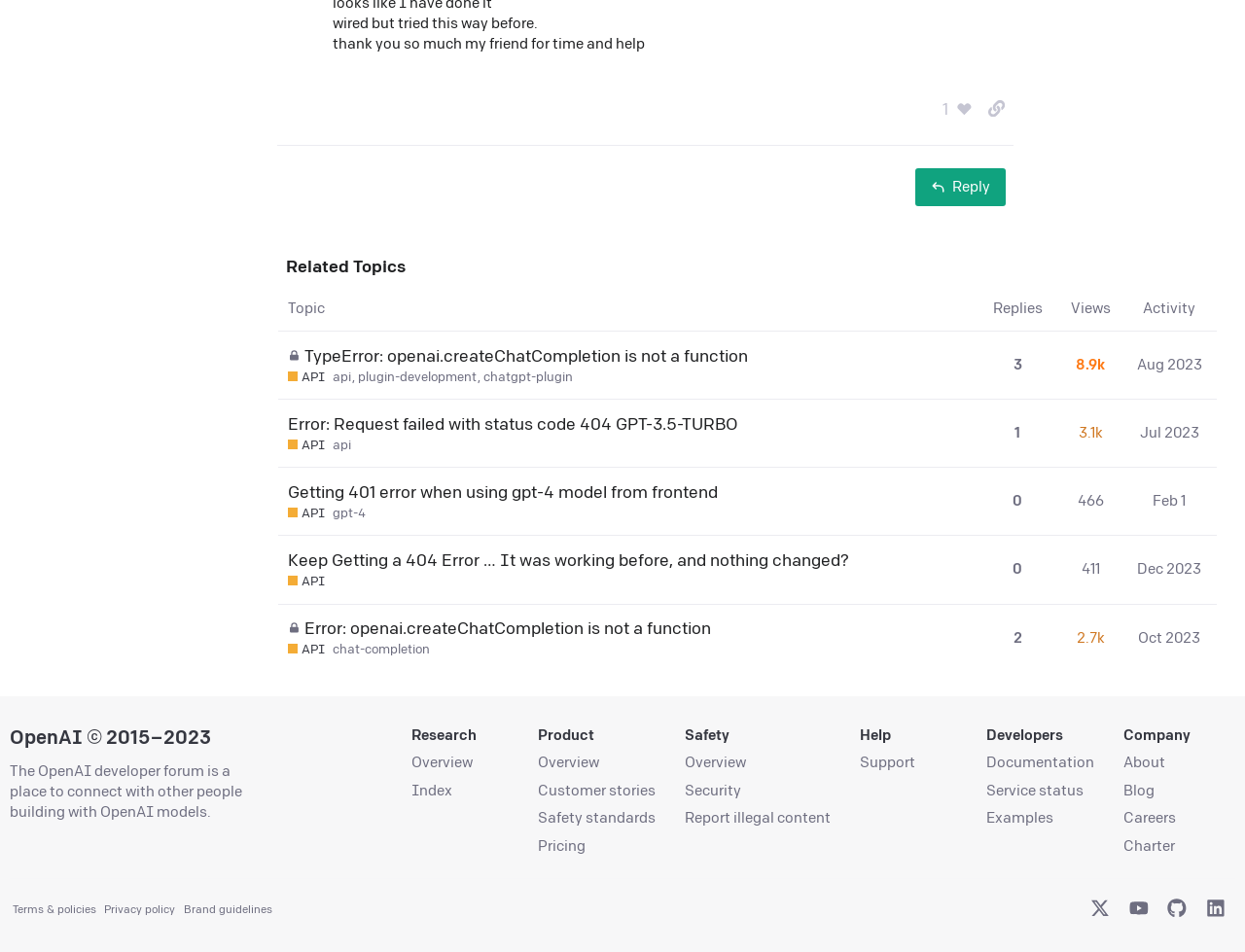Locate the bounding box coordinates of the segment that needs to be clicked to meet this instruction: "Click the 'Reply' button".

[0.735, 0.176, 0.808, 0.217]